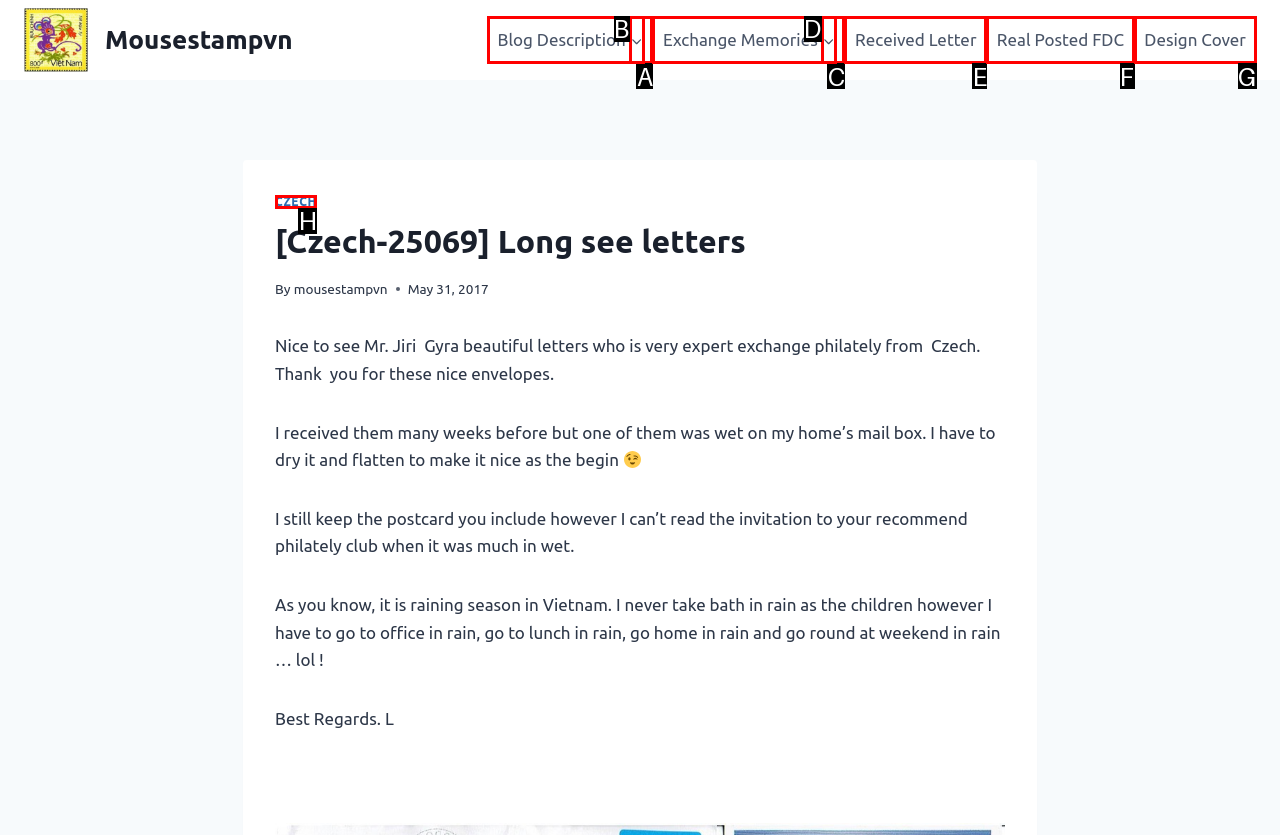Select the HTML element that fits the following description: Real Posted FDC
Provide the letter of the matching option.

F